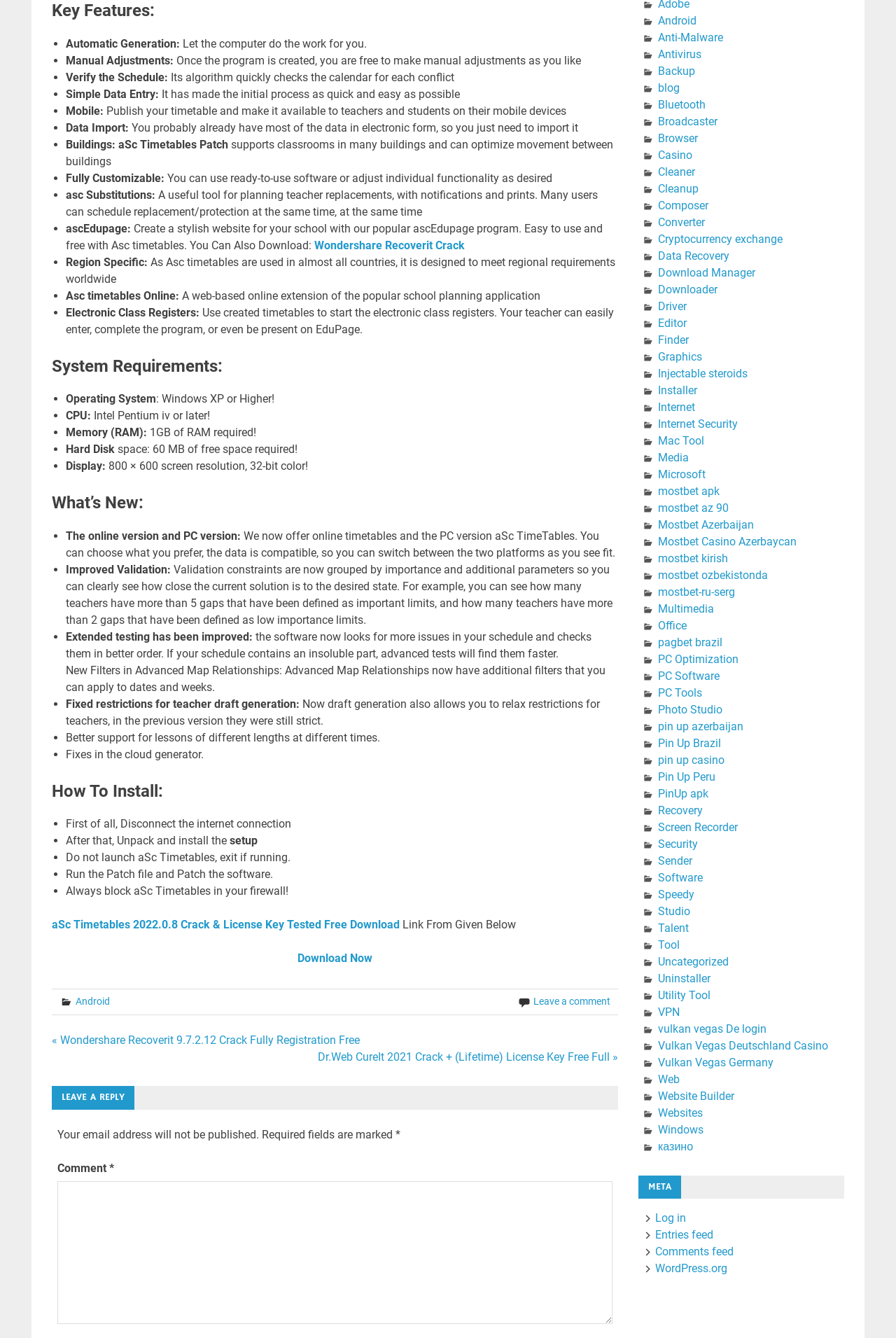Indicate the bounding box coordinates of the element that must be clicked to execute the instruction: "Get a quote". The coordinates should be given as four float numbers between 0 and 1, i.e., [left, top, right, bottom].

None